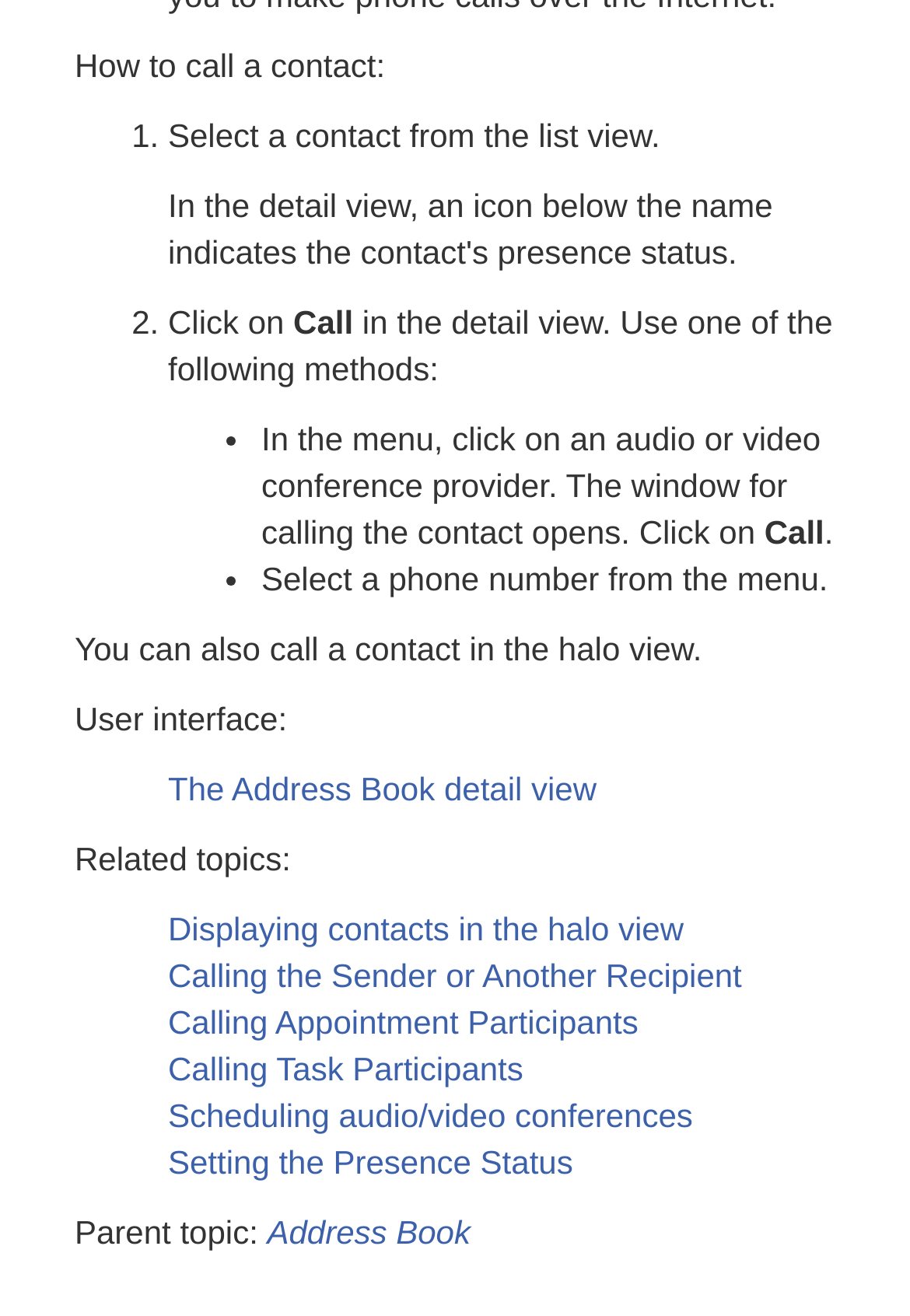Determine the bounding box coordinates for the UI element matching this description: "parent_node: PARKCOOLING.COM".

None